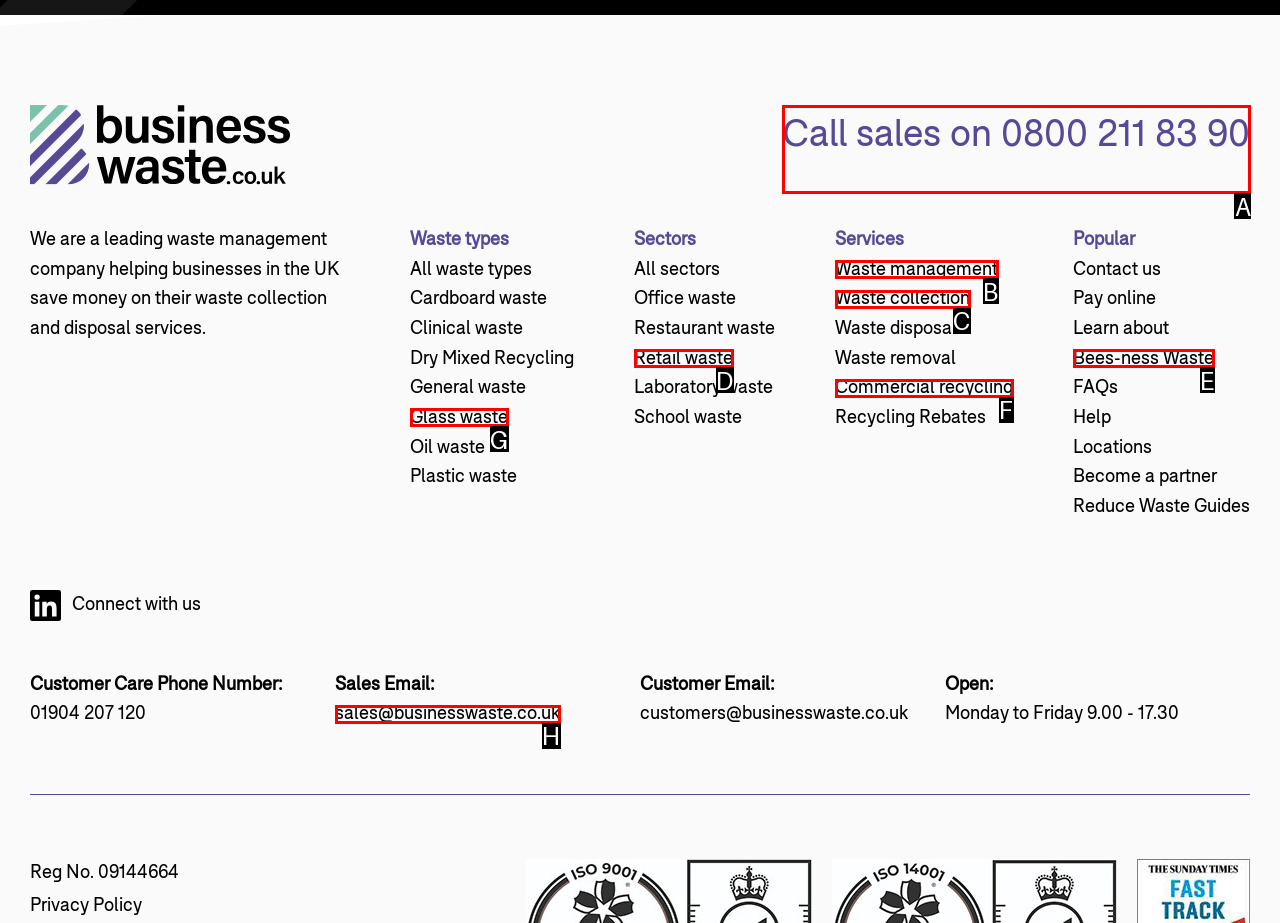Select the correct HTML element to complete the following task: Click the 'Call sales on 0800 211 83 90' link
Provide the letter of the choice directly from the given options.

A